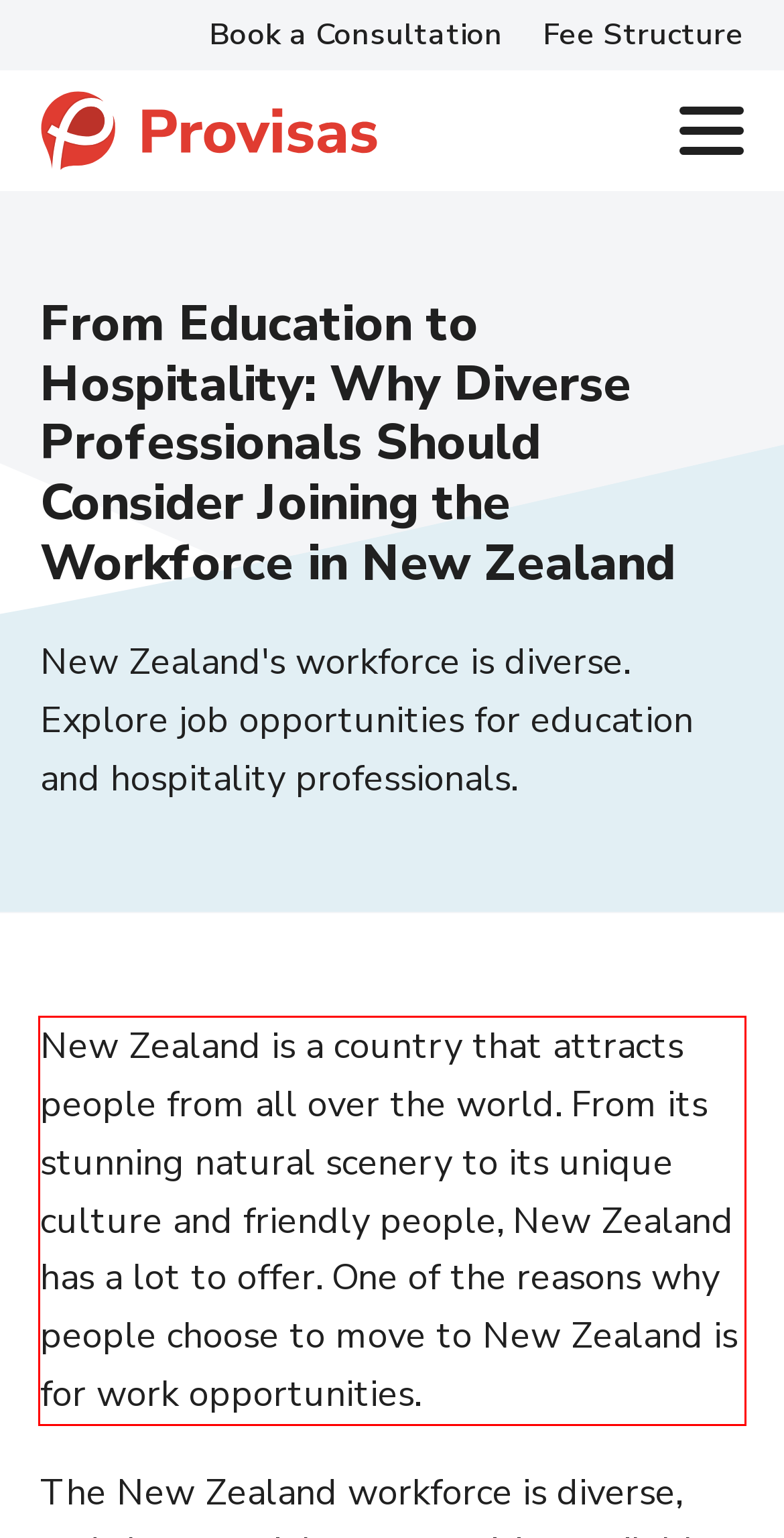Given the screenshot of a webpage, identify the red rectangle bounding box and recognize the text content inside it, generating the extracted text.

New Zealand is a country that attracts people from all over the world. From its stunning natural scenery to its unique culture and friendly people, New Zealand has a lot to offer. One of the reasons why people choose to move to New Zealand is for work opportunities.